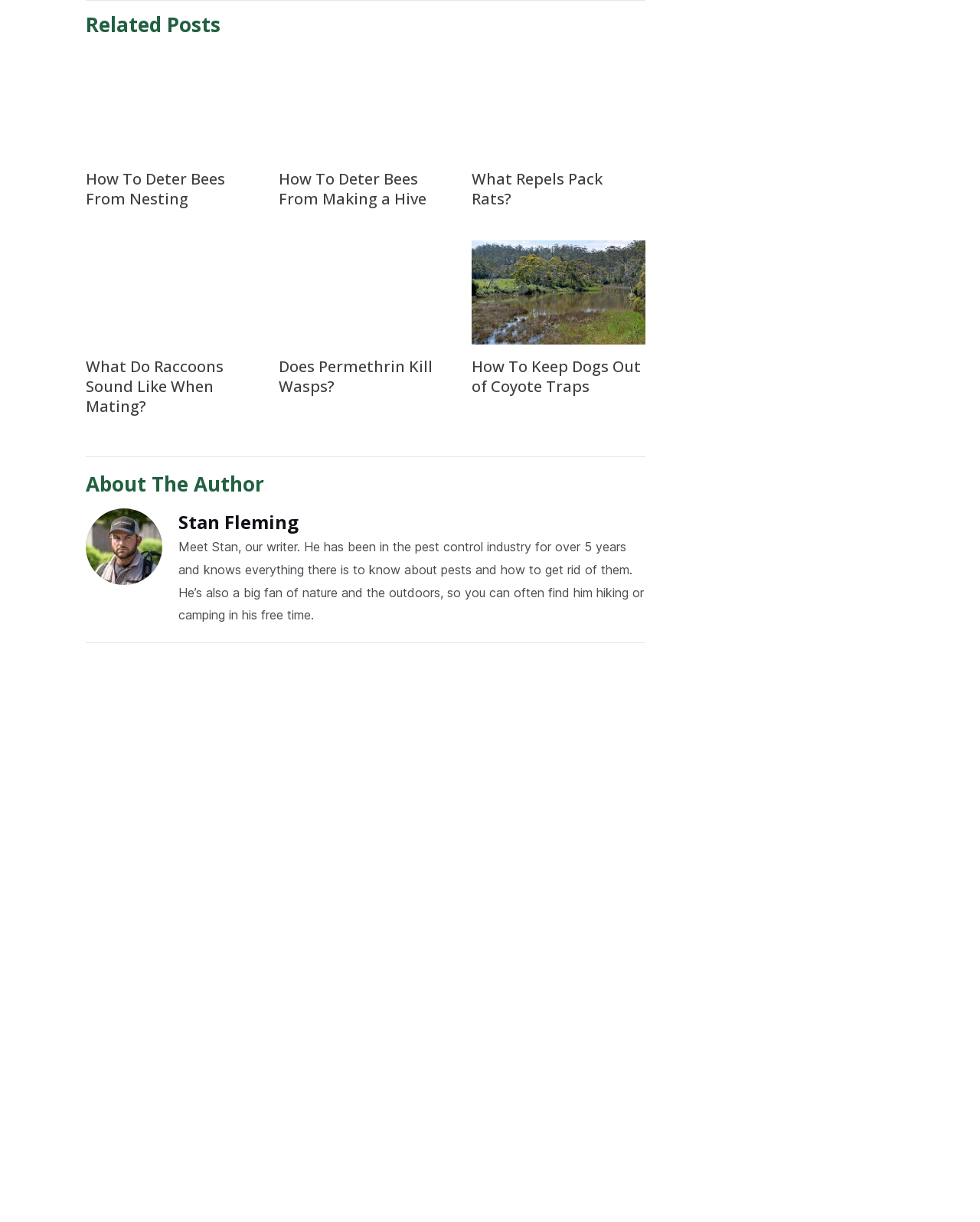Answer briefly with one word or phrase:
What is the tone of the webpage?

Informative